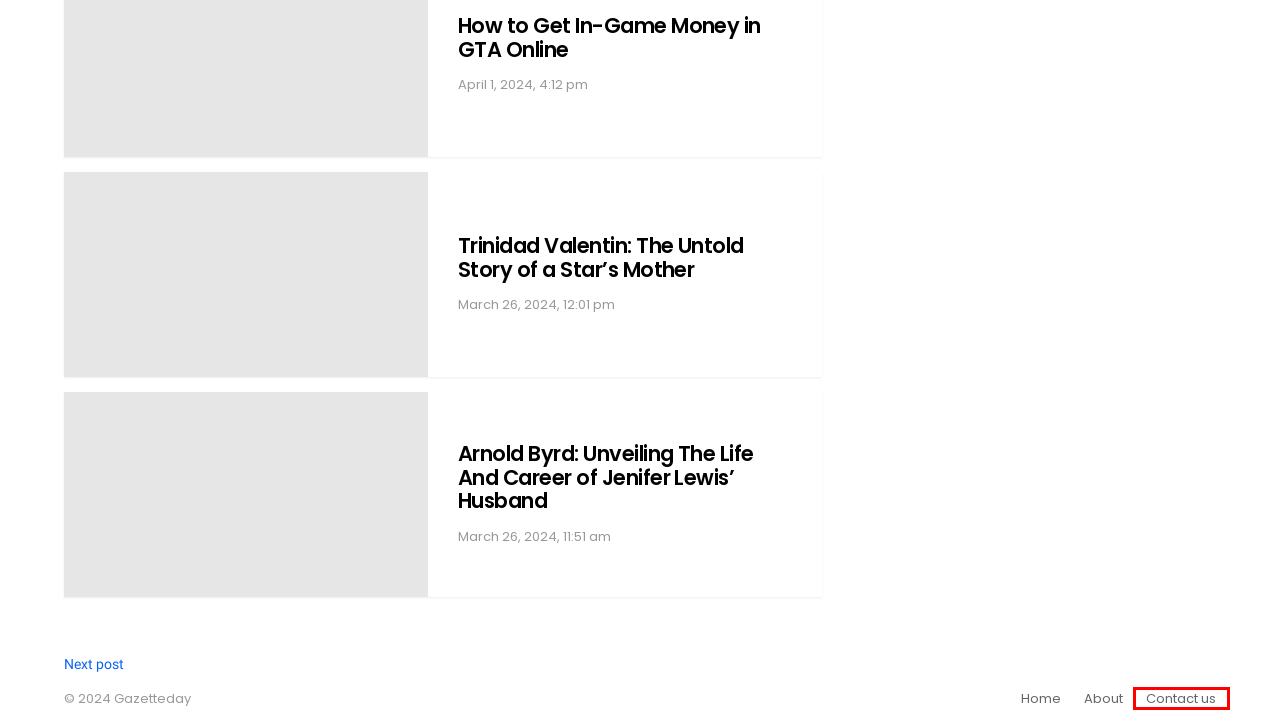Examine the screenshot of a webpage with a red bounding box around a UI element. Select the most accurate webpage description that corresponds to the new page after clicking the highlighted element. Here are the choices:
A. Why Is Cameron Leaving General Hospital: The Story Behind the Departure
B. Contact us - Gazette Day
C. Trinidad Valentin: The Untold Story of a Star's Mother
D. Health - Gazette Day
E. 1
F. About - Gazette Day
G. How to Get In-Game Money in GTA Online
H. Arnold Byrd: Unveiling The Life And Career of Jenifer Lewis' Husband

B